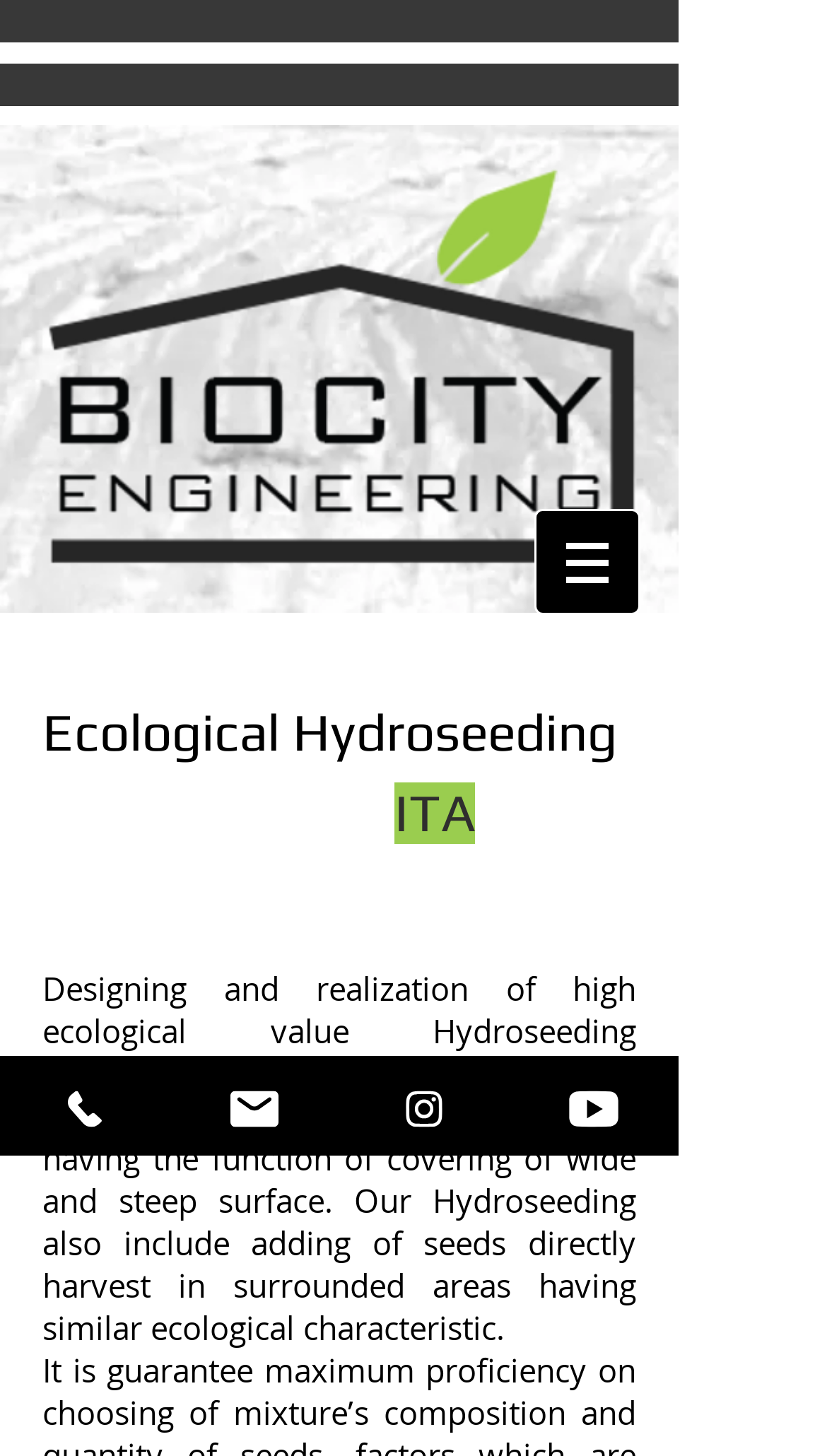What is the topic of the webpage?
Make sure to answer the question with a detailed and comprehensive explanation.

The topic of the webpage can be determined by the heading element, which says 'Ecological Hydroseeding'. This suggests that the webpage is about a specific type of Hydroseeding that is focused on ecological values.